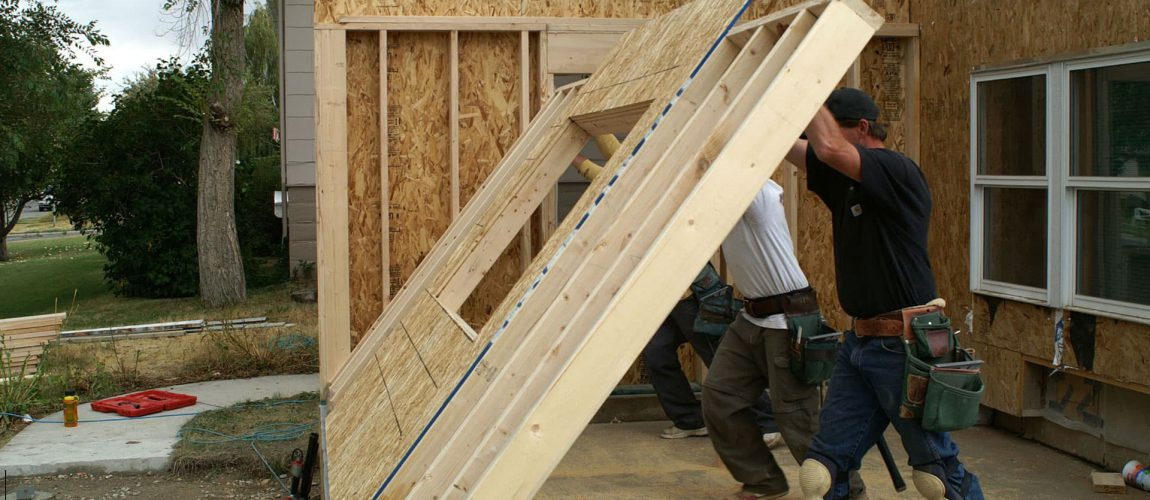Elaborate on the image with a comprehensive description.

The image depicts a construction scene featuring two workers actively engaged in the process of a home addition project. They are seen lifting a large wooden frame, which appears to be part of a wall structure. The surrounding environment includes a partially constructed wall in the background, showcasing the raw materials typical of a building site, such as oriented strand board (OSB) and framing. The workers are equipped with tool belts, reflecting their professional readiness, and are focused on maneuvering the structure into place. The scene captures the essence of teamwork and labor involved in renovating or expanding a home, highlighting the physical effort and coordination required in construction projects.